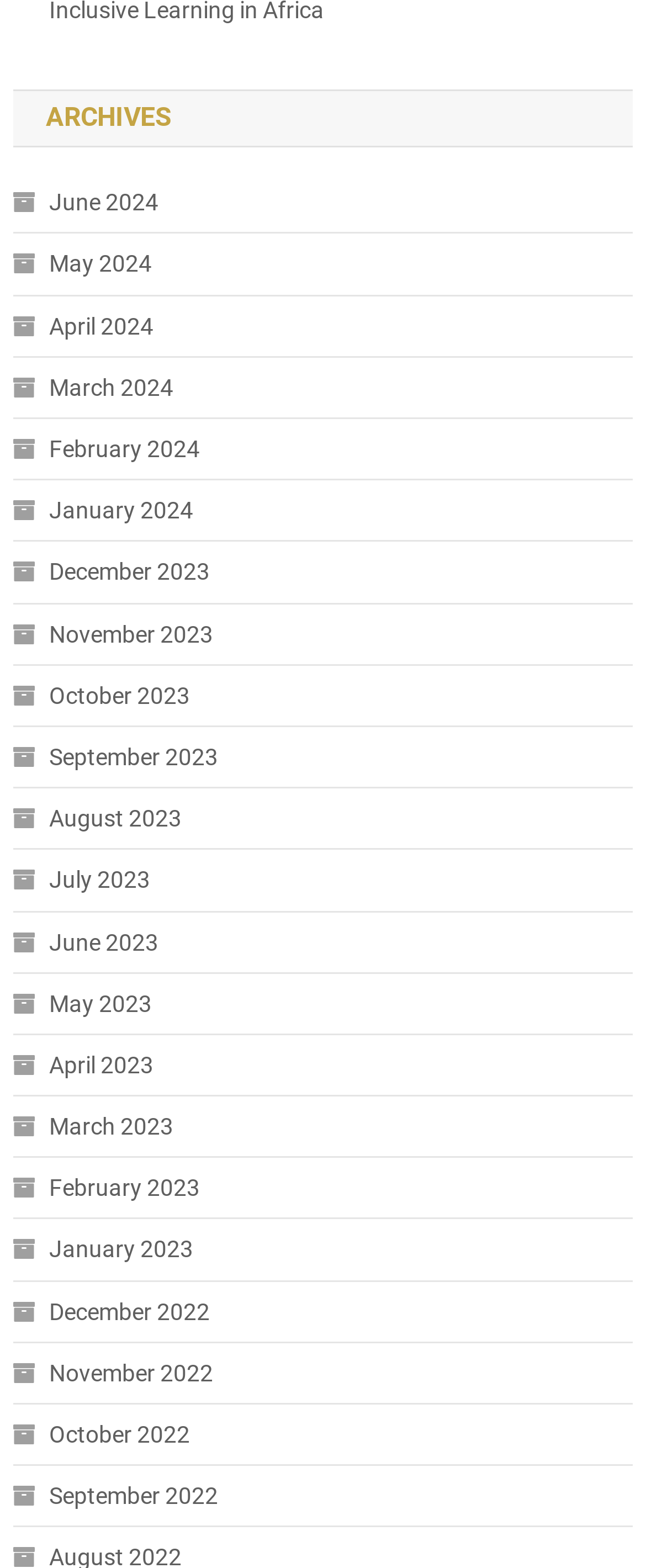Determine the bounding box coordinates of the target area to click to execute the following instruction: "View archives for May 2023."

[0.02, 0.607, 0.235, 0.635]